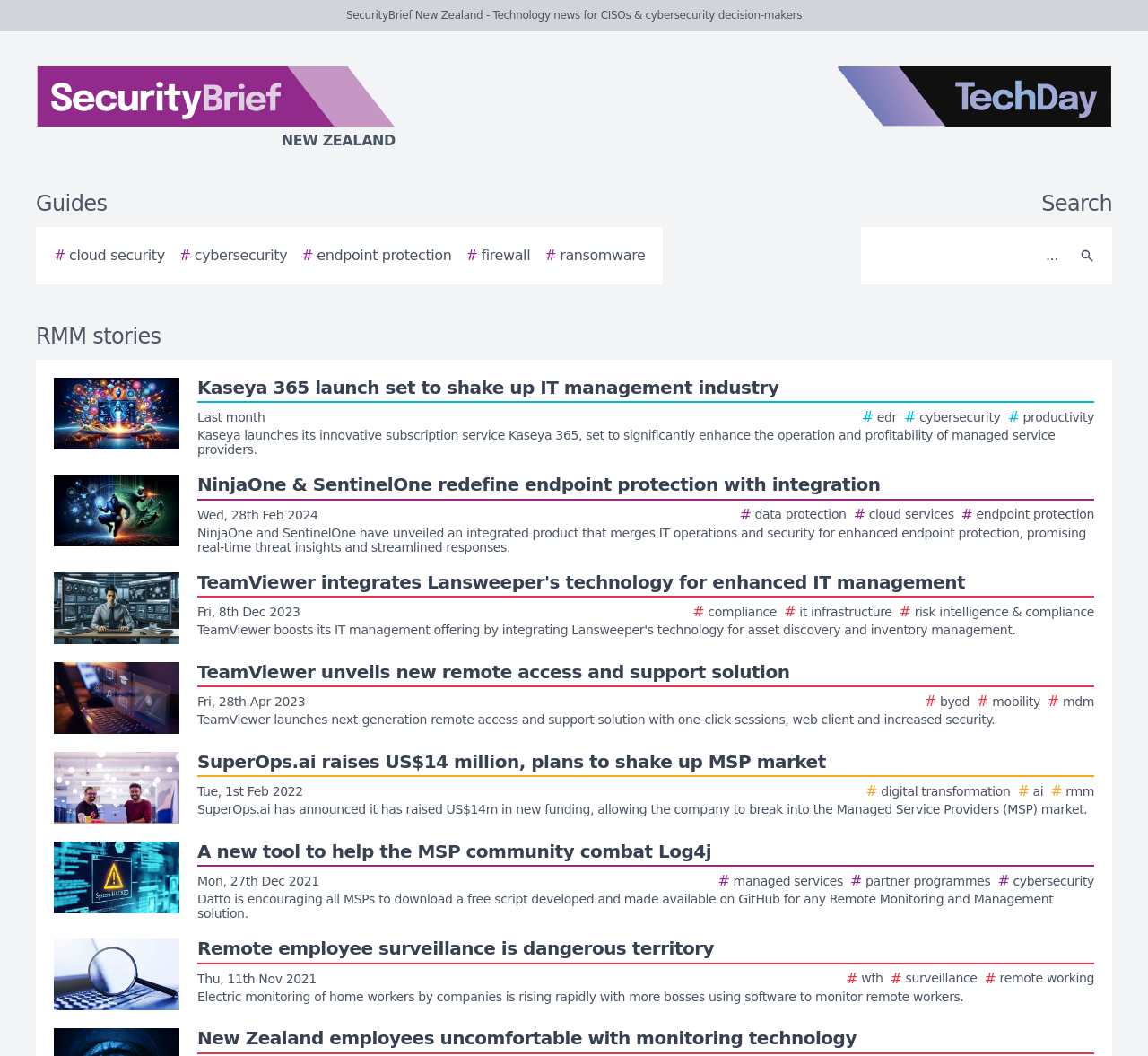What is the main topic of the webpage?
Kindly answer the question with as much detail as you can.

The heading element with the text 'RMM stories' is prominently displayed on the webpage, and the links below it appear to be related to RMM stories, suggesting that the main topic of the webpage is RMM stories.